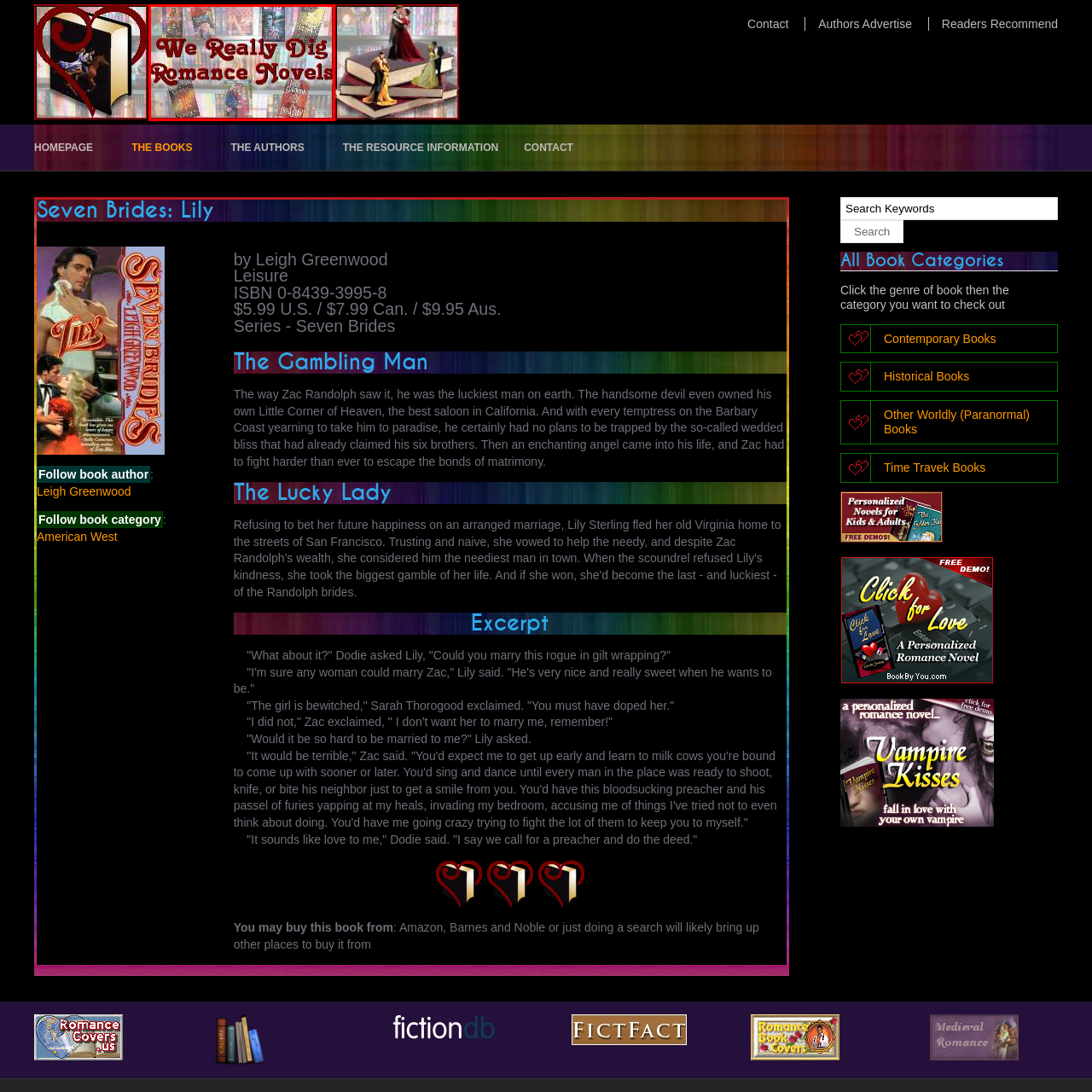Give a thorough and detailed explanation of the image enclosed by the red border.

The image features the bold and playful text, "We Really Dig Romance Novels," prominently displayed against a vibrant backdrop showcasing a collection of romance novel covers. This visually engaging design emphasizes an enthusiastic appreciation for the romance genre, inviting viewers into a world filled with captivating love stories. The color scheme enhances the overall appeal, combining rich hues to create an inviting atmosphere for romance novel enthusiasts. This image serves as a celebration of literature that explores the complexities of love and relationships, appealing to a broad audience of readers.